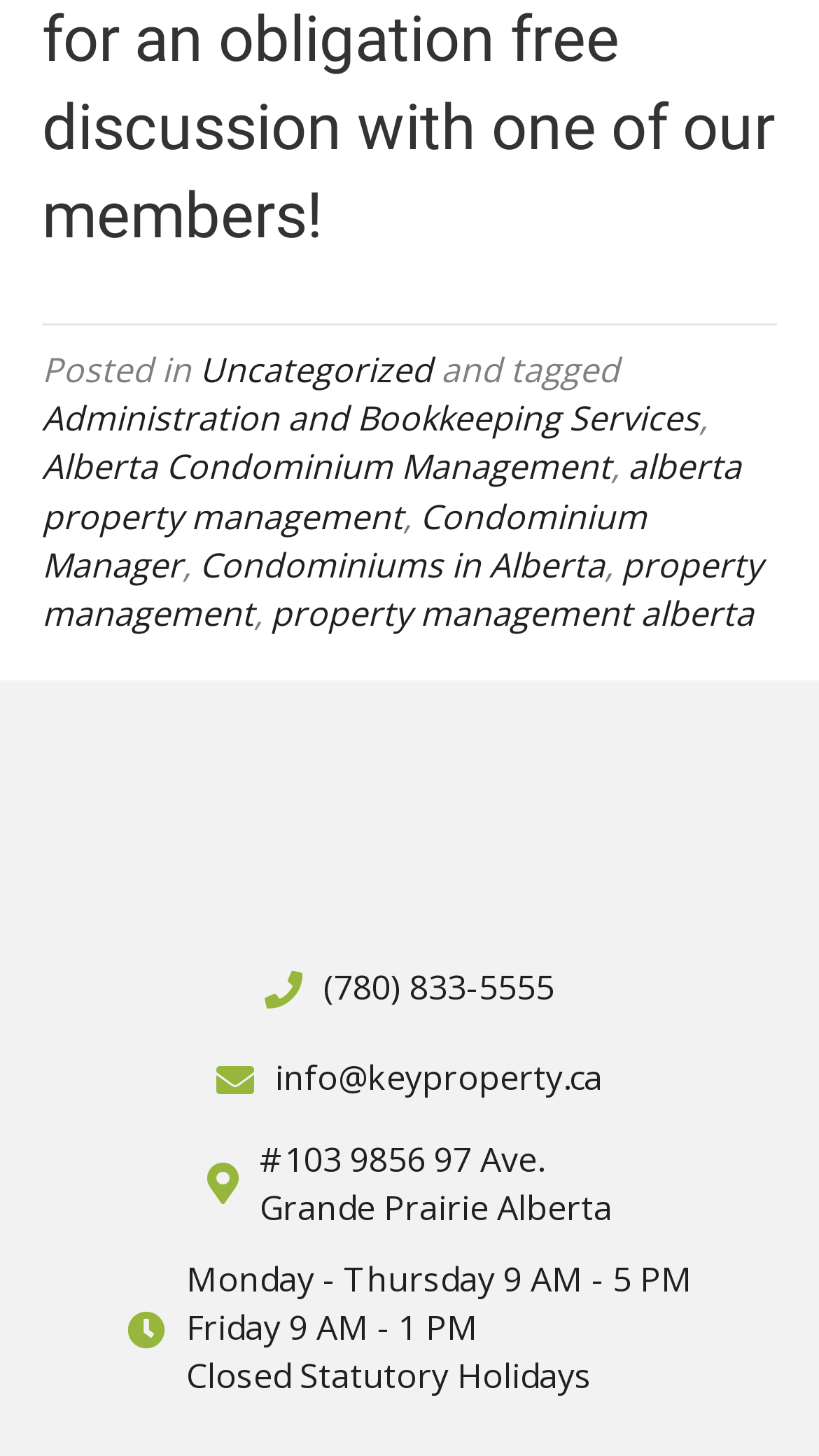Please provide the bounding box coordinates for the element that needs to be clicked to perform the instruction: "Click on the link to Administration and Bookkeeping Services". The coordinates must consist of four float numbers between 0 and 1, formatted as [left, top, right, bottom].

[0.051, 0.271, 0.854, 0.303]